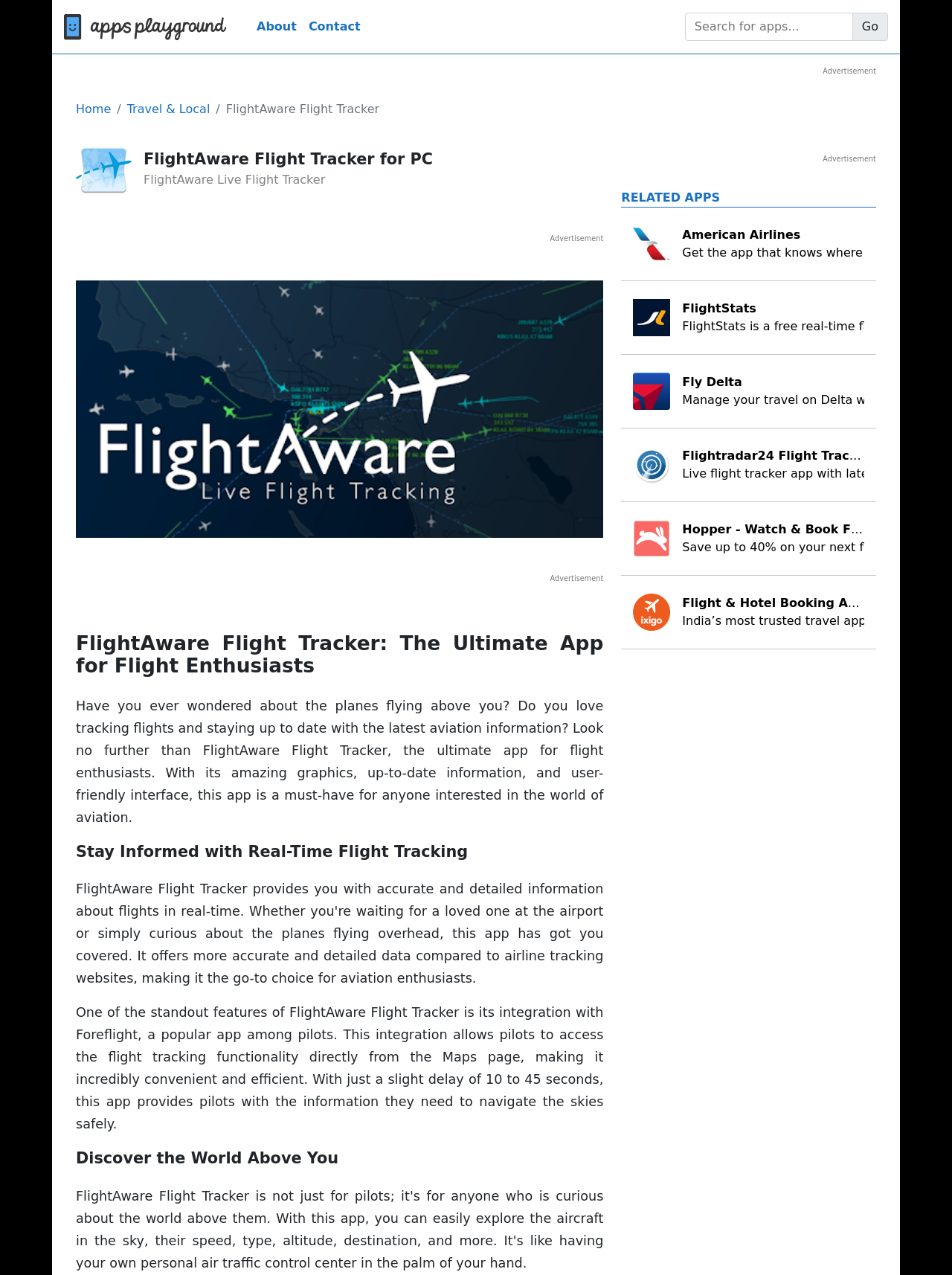What is the purpose of FlightAware Flight Tracker?
Refer to the image and provide a thorough answer to the question.

The purpose of the app is inferred from the text 'Have you ever wondered about the planes flying above you? Do you love tracking flights and staying up to date with the latest aviation information?' which suggests that the app is used for tracking flights.